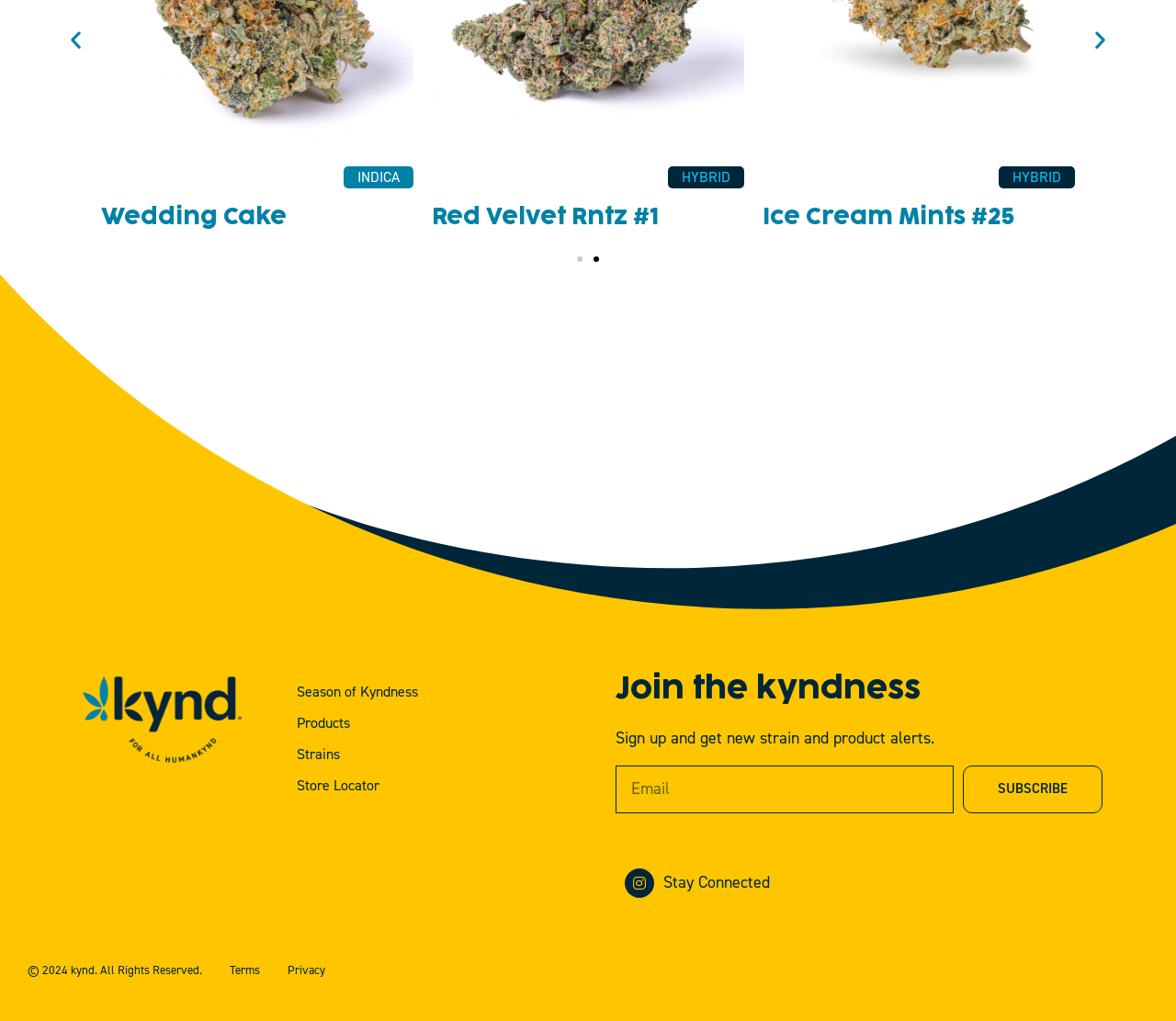How many social media links are there?
Provide an in-depth and detailed answer to the question.

I found one social media link on the webpage, which is the 'Instagram' link located at the bottom of the page.